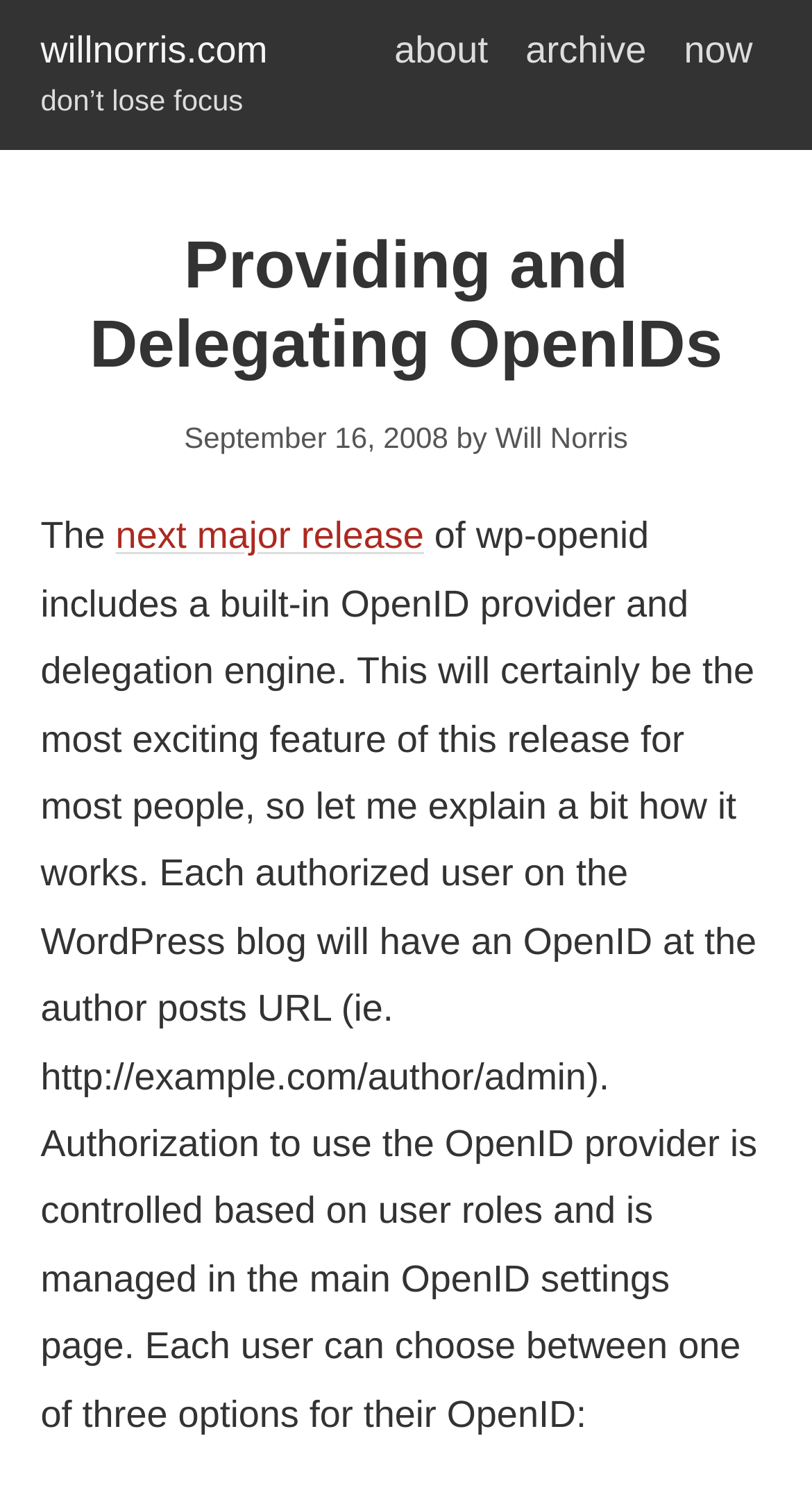Offer a detailed explanation of the webpage layout and contents.

The webpage appears to be a blog post about the next major release of wp-openid, which includes a built-in OpenID provider and delegation engine. At the top left of the page, there is a link to "willnorris.com" and a static text "don't lose focus". Below these elements, there are three links in a row: "about", "archive", and "now", which seem to be navigation links.

The main content of the page is divided into two sections. The first section is a header area that contains a heading "Providing and Delegating OpenIDs" and a link to the date "September 16, 2008" with a timestamp. Below the date, there is a text "by" followed by a link to the author's name "Will Norris".

The second section is the main article content, which starts with a static text "The" followed by a link to "next major release". The rest of the article is a long paragraph that explains how the built-in OpenID provider and delegation engine work. The text describes how each authorized user on the WordPress blog will have an OpenID at the author posts URL, and how authorization to use the OpenID provider is controlled based on user roles. The paragraph also mentions that each user can choose between one of three options for their OpenID.

Overall, the webpage appears to be a technical blog post that provides detailed information about the new features of wp-openid.